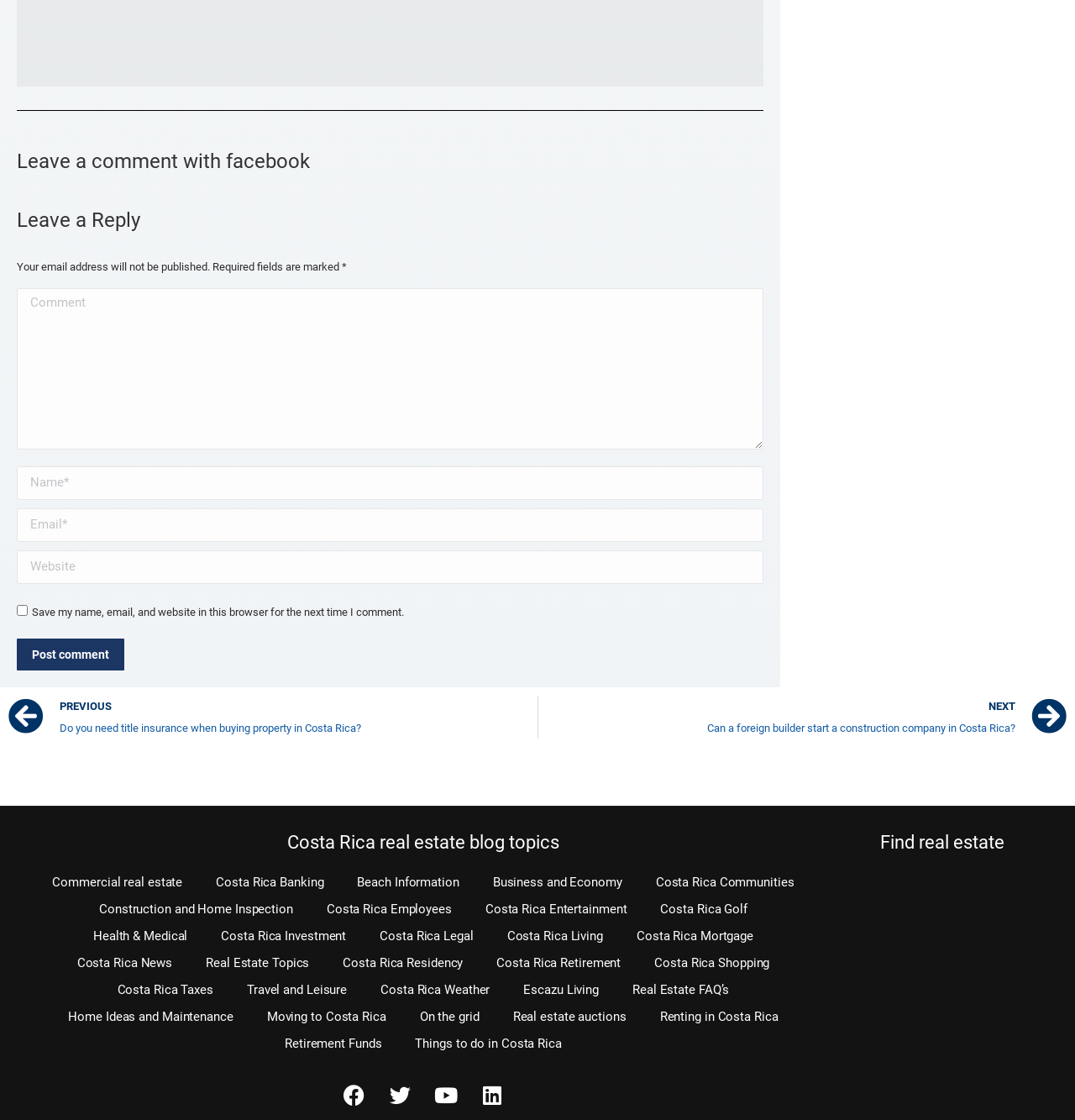Determine the bounding box coordinates of the clickable region to follow the instruction: "Visit the previous article".

[0.008, 0.621, 0.5, 0.66]